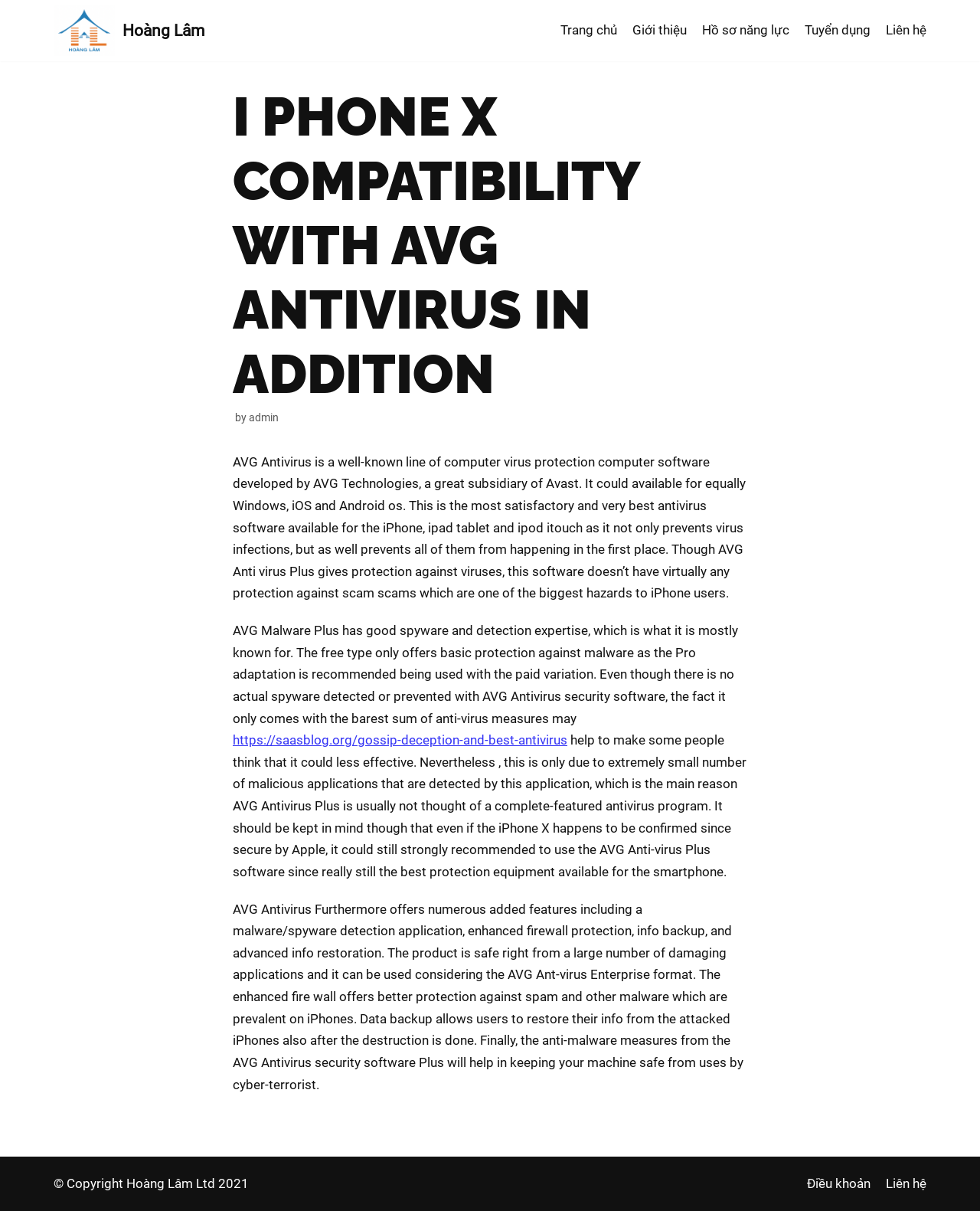Identify the bounding box coordinates for the region to click in order to carry out this instruction: "Read the article about iPhone X compatibility with AVG Antivirus". Provide the coordinates using four float numbers between 0 and 1, formatted as [left, top, right, bottom].

[0.226, 0.051, 0.774, 0.93]